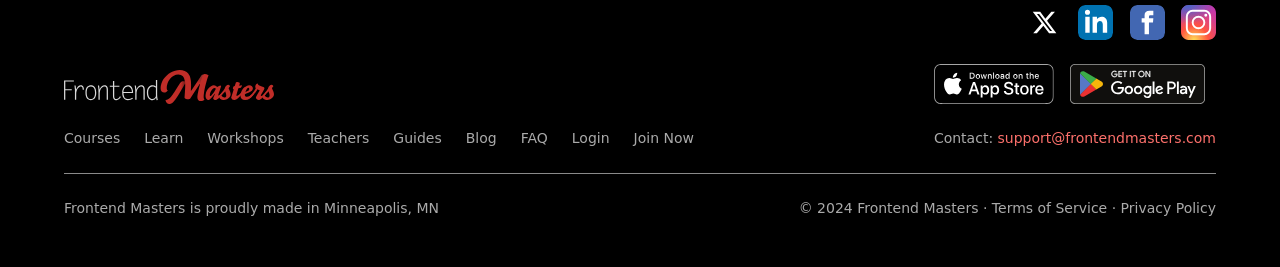From the element description Apple App Store, predict the bounding box coordinates of the UI element. The coordinates must be specified in the format (top-left x, top-left y, bottom-right x, bottom-right y) and should be within the 0 to 1 range.

[0.73, 0.239, 0.823, 0.389]